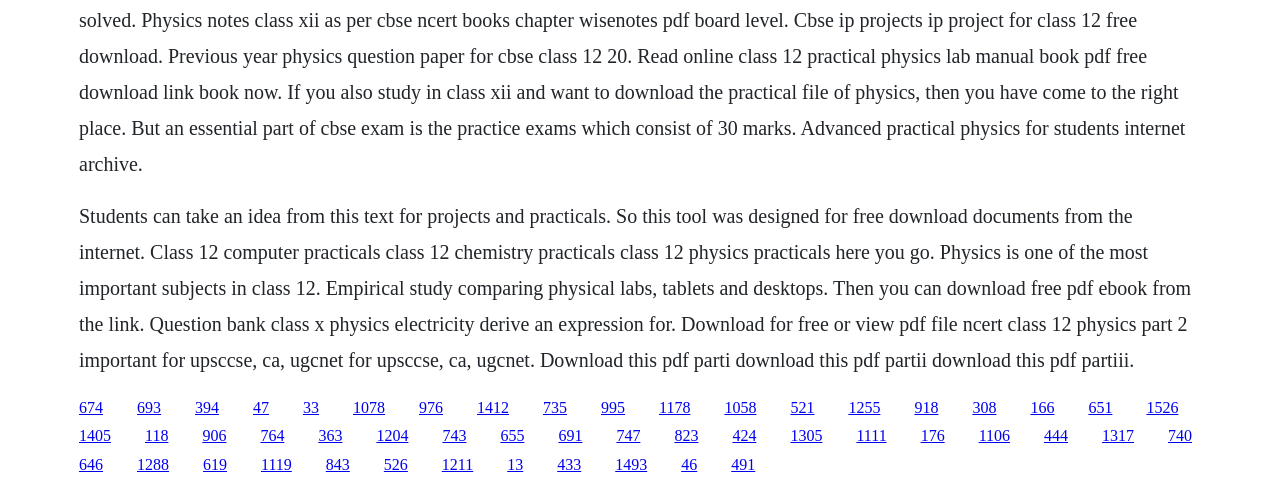Please provide the bounding box coordinates for the element that needs to be clicked to perform the following instruction: "View NCERT class 12 physics part 2". The coordinates should be given as four float numbers between 0 and 1, i.e., [left, top, right, bottom].

[0.107, 0.817, 0.126, 0.852]